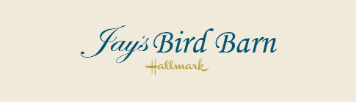What is the purpose of the logo?
Please provide a detailed and comprehensive answer to the question.

The logo serves as an inviting representation of quality and passion for birdwatching, making it perfect for attracting bird enthusiasts and nature lovers alike, which is the ultimate purpose of the logo.